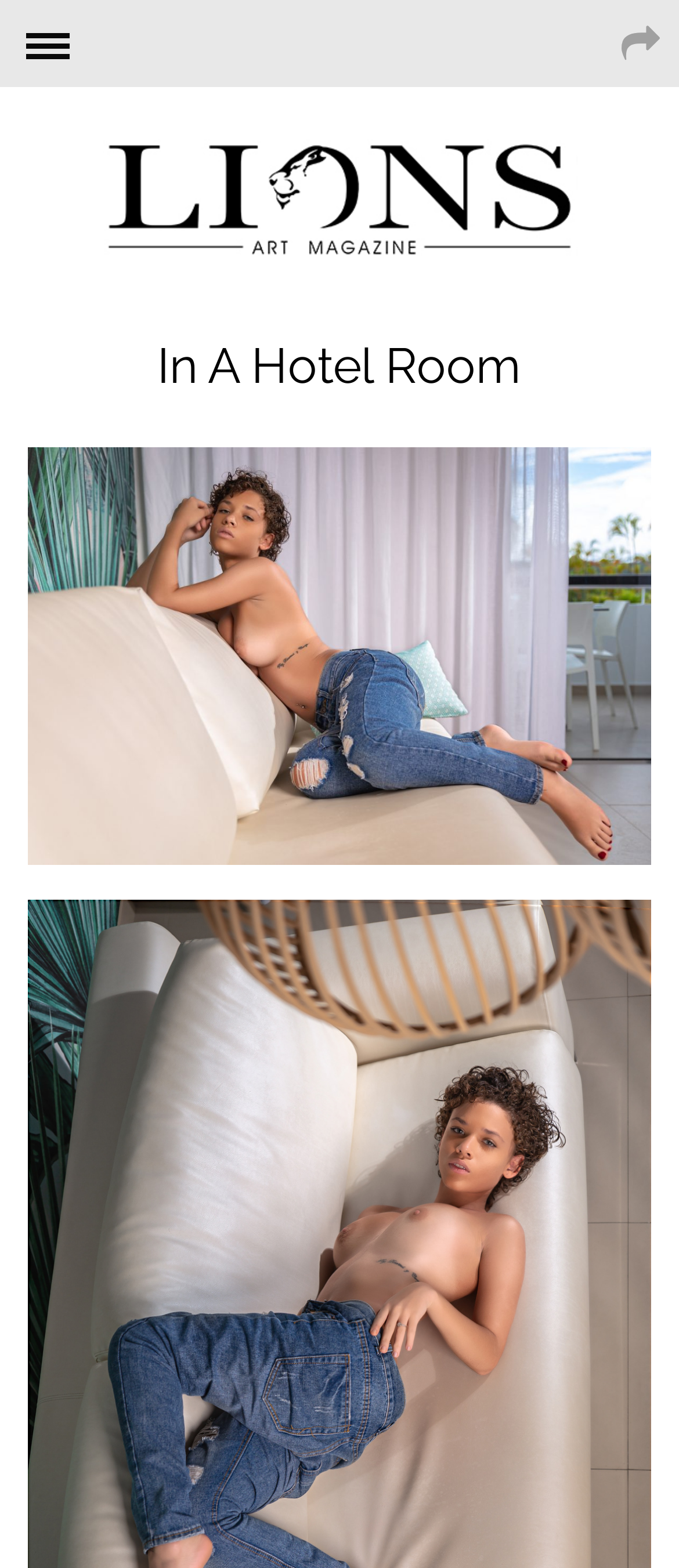Provide a single word or phrase to answer the given question: 
What is the text above the search box?

Search for: